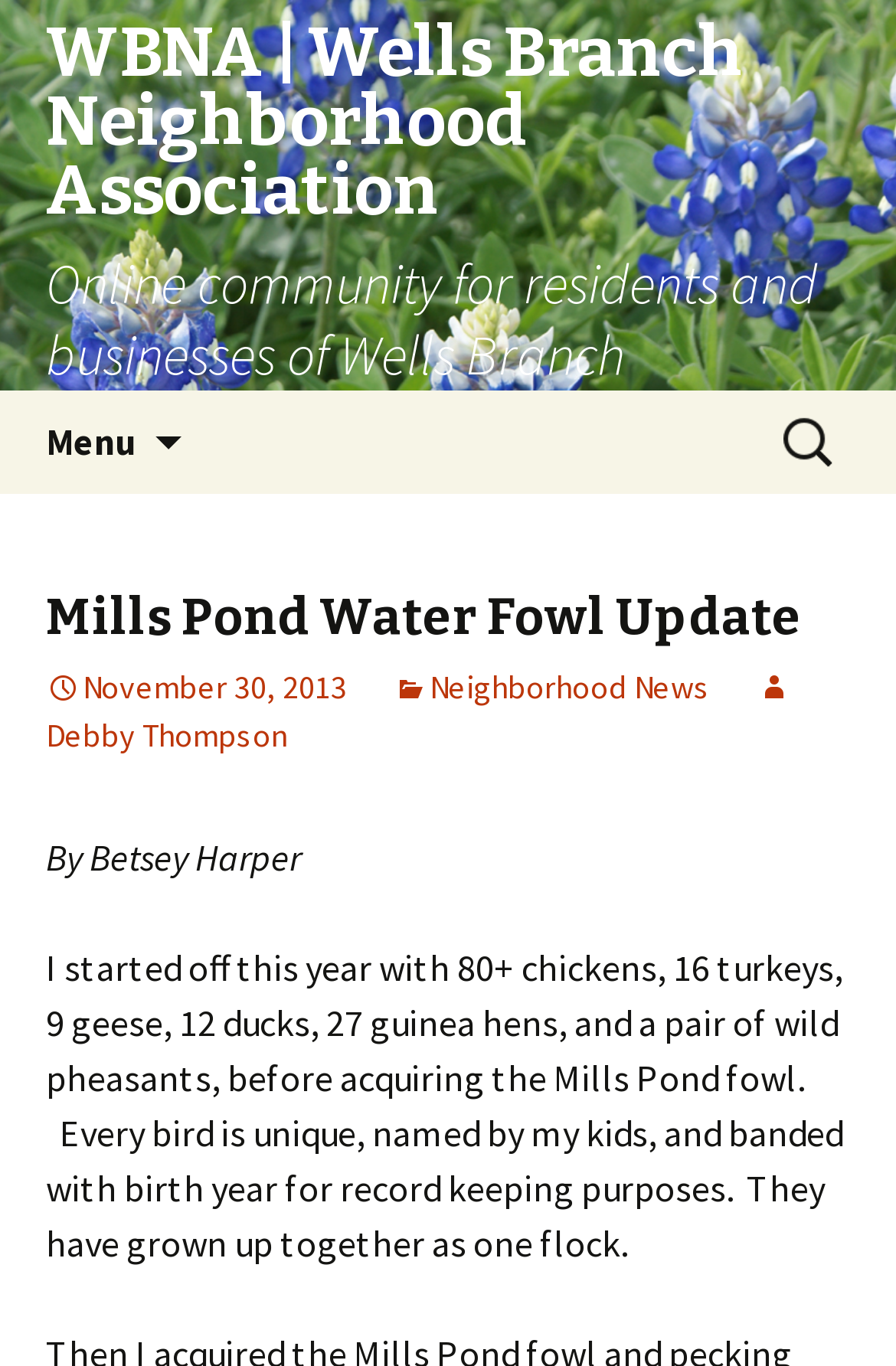Generate a thorough description of the webpage.

The webpage is about the Mills Pond Water Fowl Update, specifically an article or blog post from the Wells Branch Neighborhood Association (WBNA). 

At the top of the page, there is a link to the WBNA website, which is an online community for residents and businesses of Wells Branch. Below this link, there is a button labeled "Menu" that, when expanded, controls the primary menu. Next to the menu button, there is a link to "Skip to content". 

On the right side of the top section, there is a search bar with a label "Search for:". 

Below the top section, the main content of the webpage begins. The title of the article, "Mills Pond Water Fowl Update", is displayed prominently, followed by the date "November 30, 2013" and categories "Neighborhood News" and the author's name "Debby Thompson". 

The article is written by Betsey Harper, as indicated by the text "By Betsey Harper". The main content of the article is a descriptive text about the author's experience with various birds, including chickens, turkeys, geese, ducks, guinea hens, and pheasants. The text describes how the author started the year with a large number of birds, each named by her kids and banded for record-keeping purposes, and how they have grown up together as one flock.